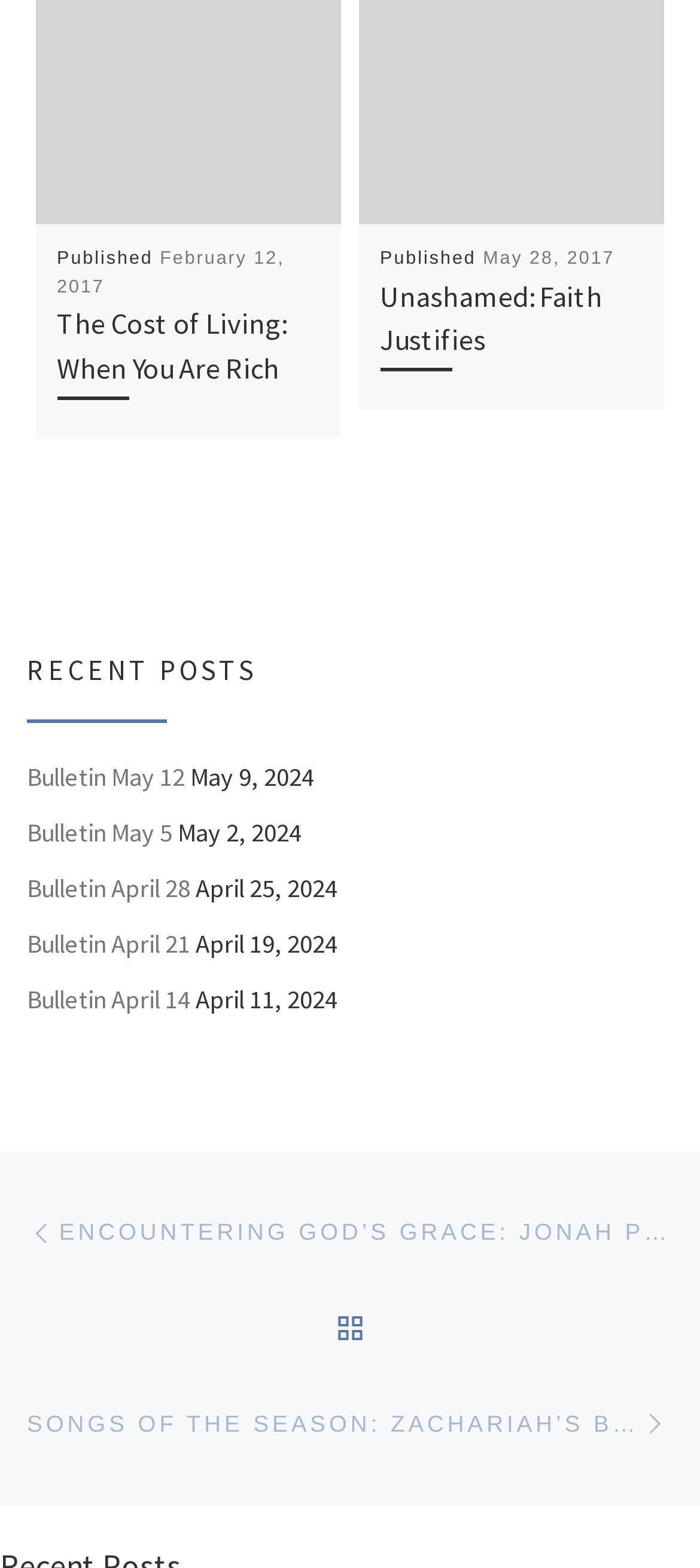Using the information shown in the image, answer the question with as much detail as possible: How many recent posts are listed?

I counted the number of links under the 'RECENT POSTS' heading, which are 8 in total.